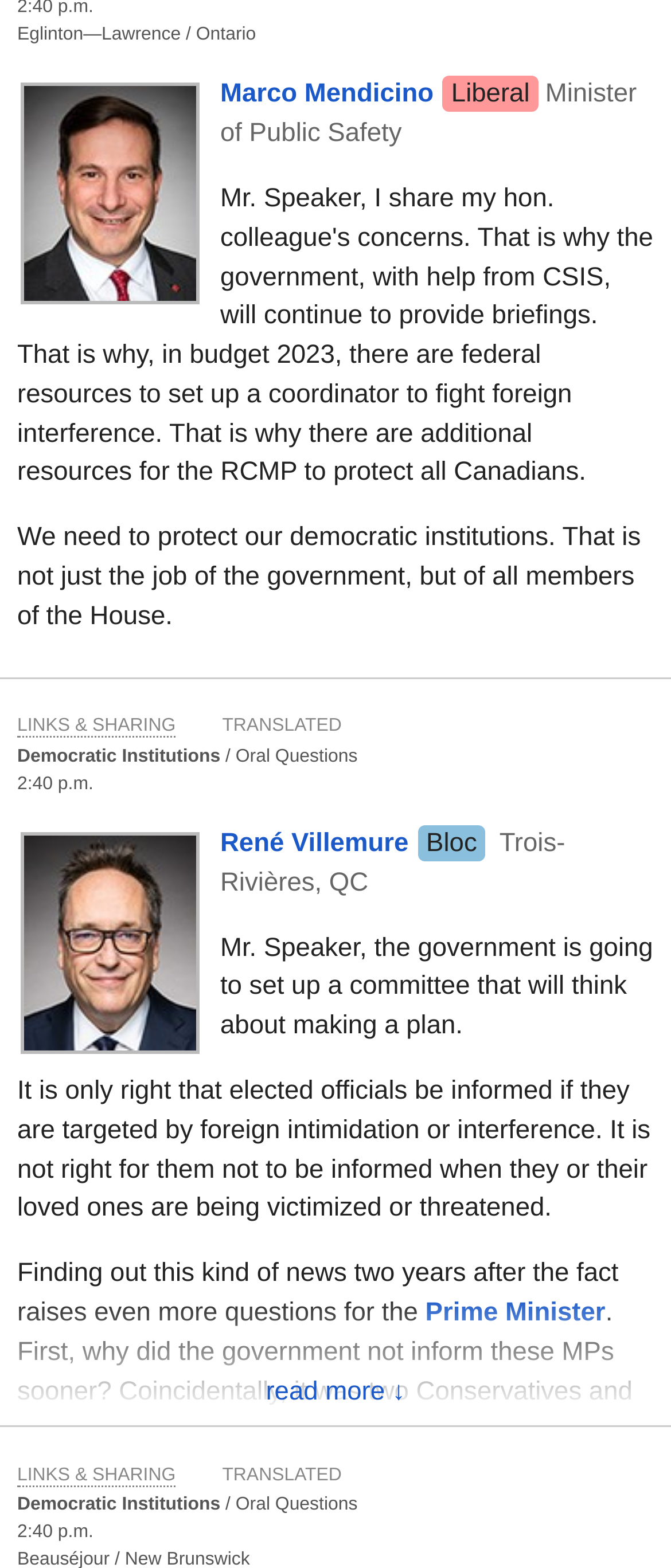Can you find the bounding box coordinates for the UI element given this description: "Prime Minister"? Provide the coordinates as four float numbers between 0 and 1: [left, top, right, bottom].

[0.026, 0.309, 0.959, 0.352]